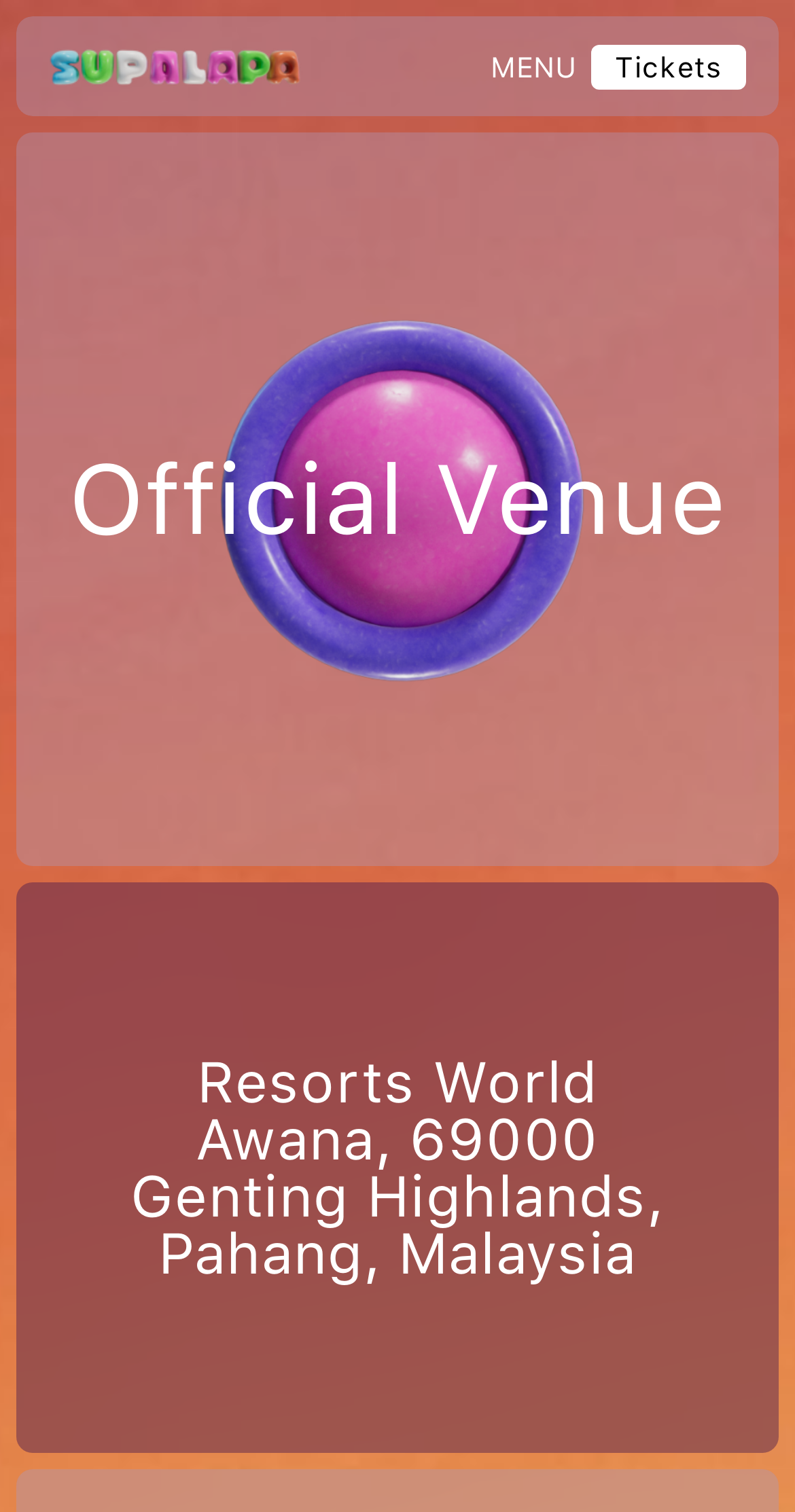Specify the bounding box coordinates of the area to click in order to execute this command: 'Click Walmartone Pay Stubs'. The coordinates should consist of four float numbers ranging from 0 to 1, and should be formatted as [left, top, right, bottom].

None